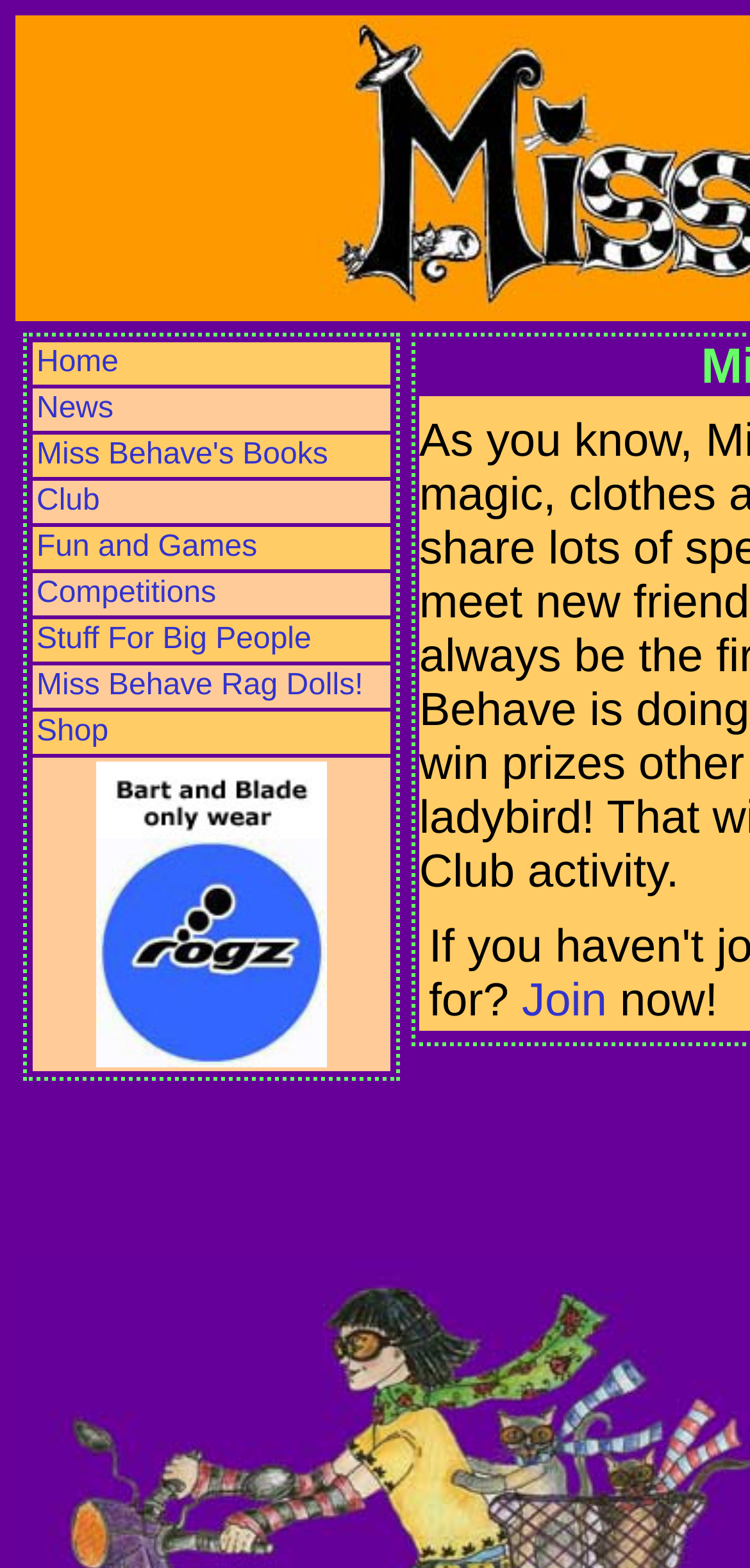Using the element description: "Fun and Games", determine the bounding box coordinates for the specified UI element. The coordinates should be four float numbers between 0 and 1, [left, top, right, bottom].

[0.049, 0.339, 0.343, 0.359]